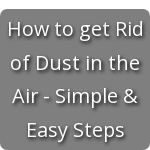What is the purpose of the graphic?
Based on the image, answer the question with as much detail as possible.

The image is likely a title card for a blog post, and its purpose is to serve as an engaging visual to attract readers who are looking for practical tips on reducing dust levels indoors.